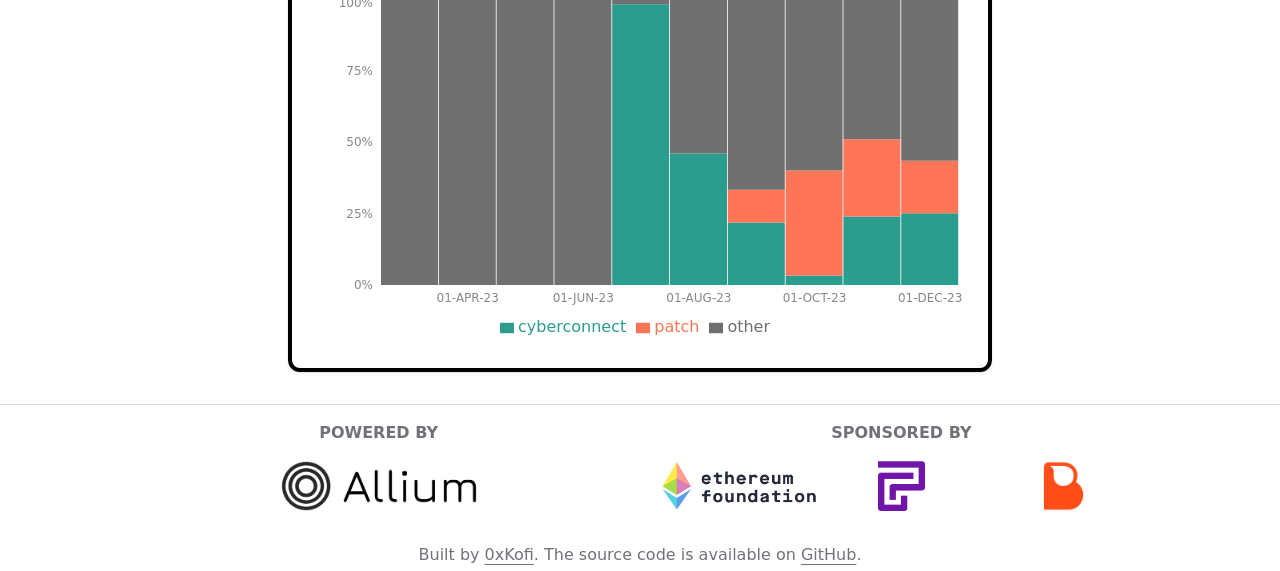What are the percentages listed on the webpage?
Using the visual information, reply with a single word or short phrase.

0%, 25%, 50%, 75%